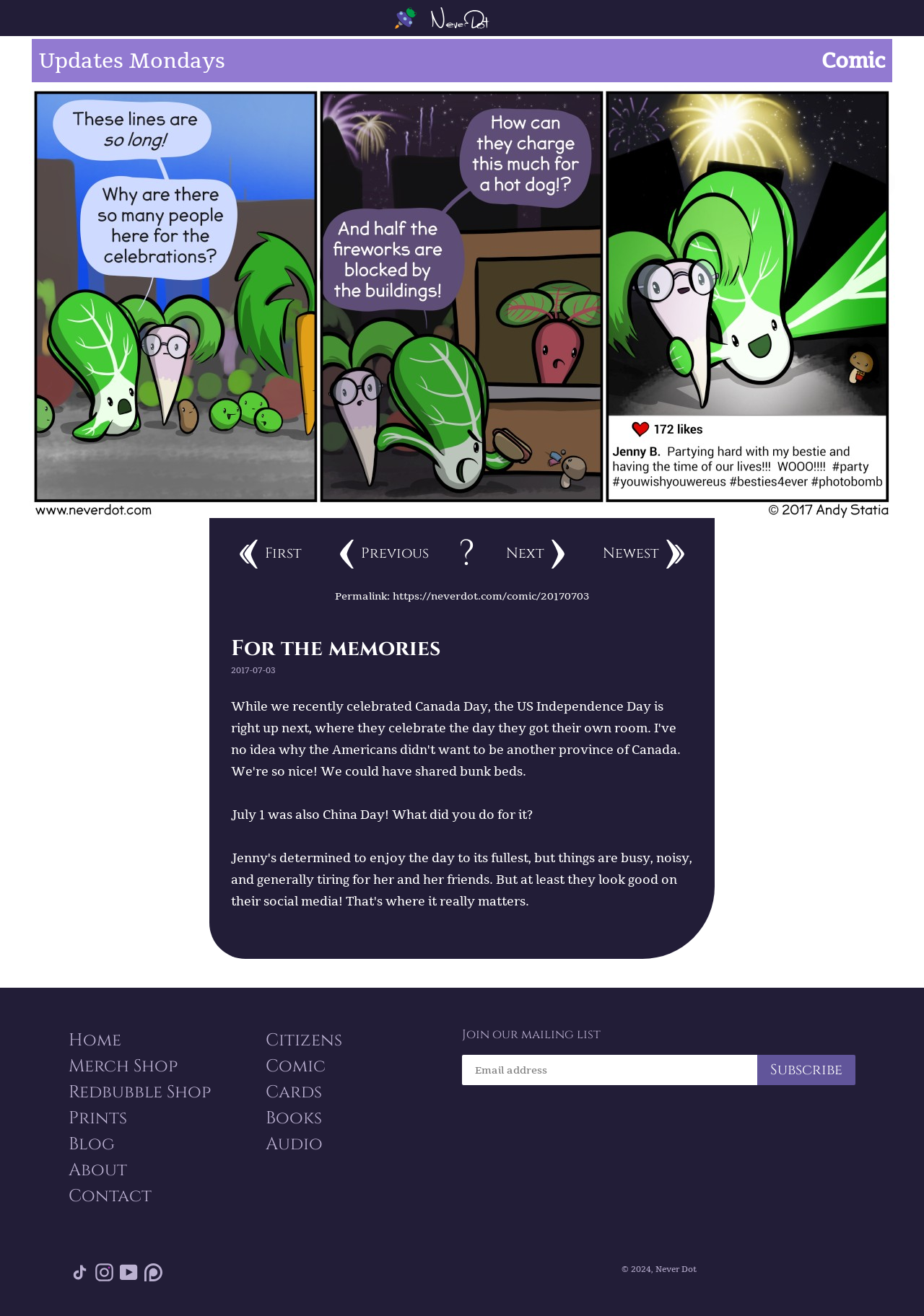Find the coordinates for the bounding box of the element with this description: "Comic Updates Mondays".

[0.034, 0.03, 0.966, 0.062]